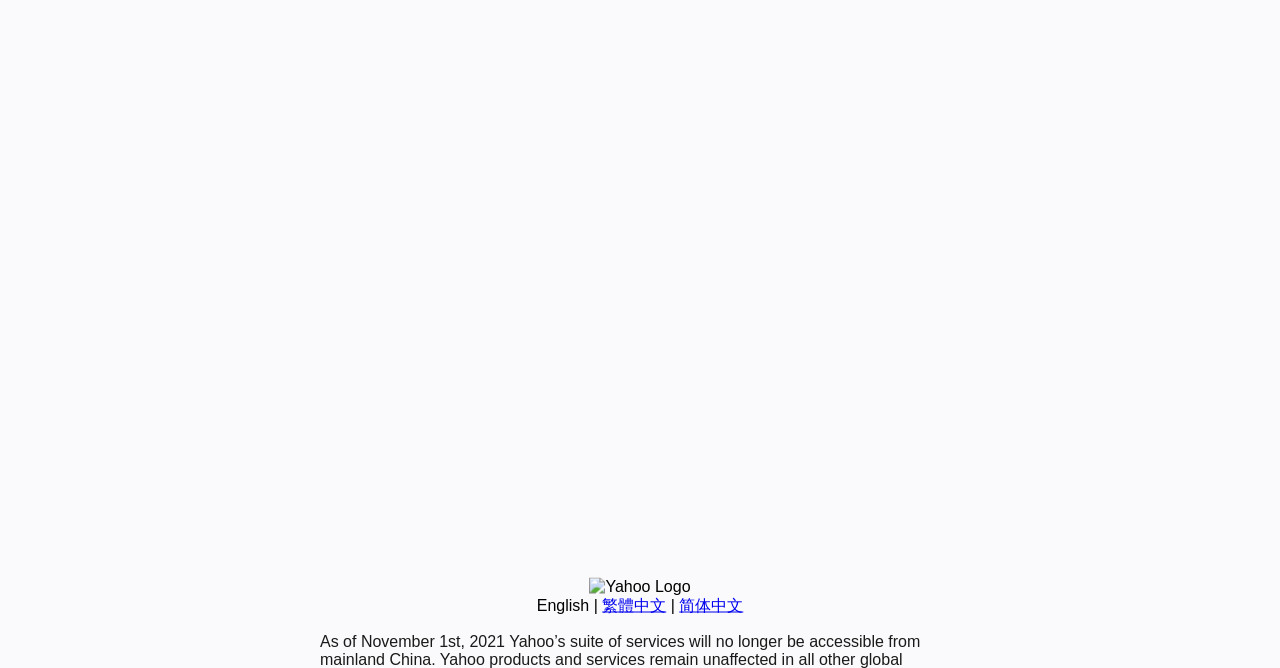Determine the bounding box for the described UI element: "简体中文".

[0.531, 0.893, 0.581, 0.918]